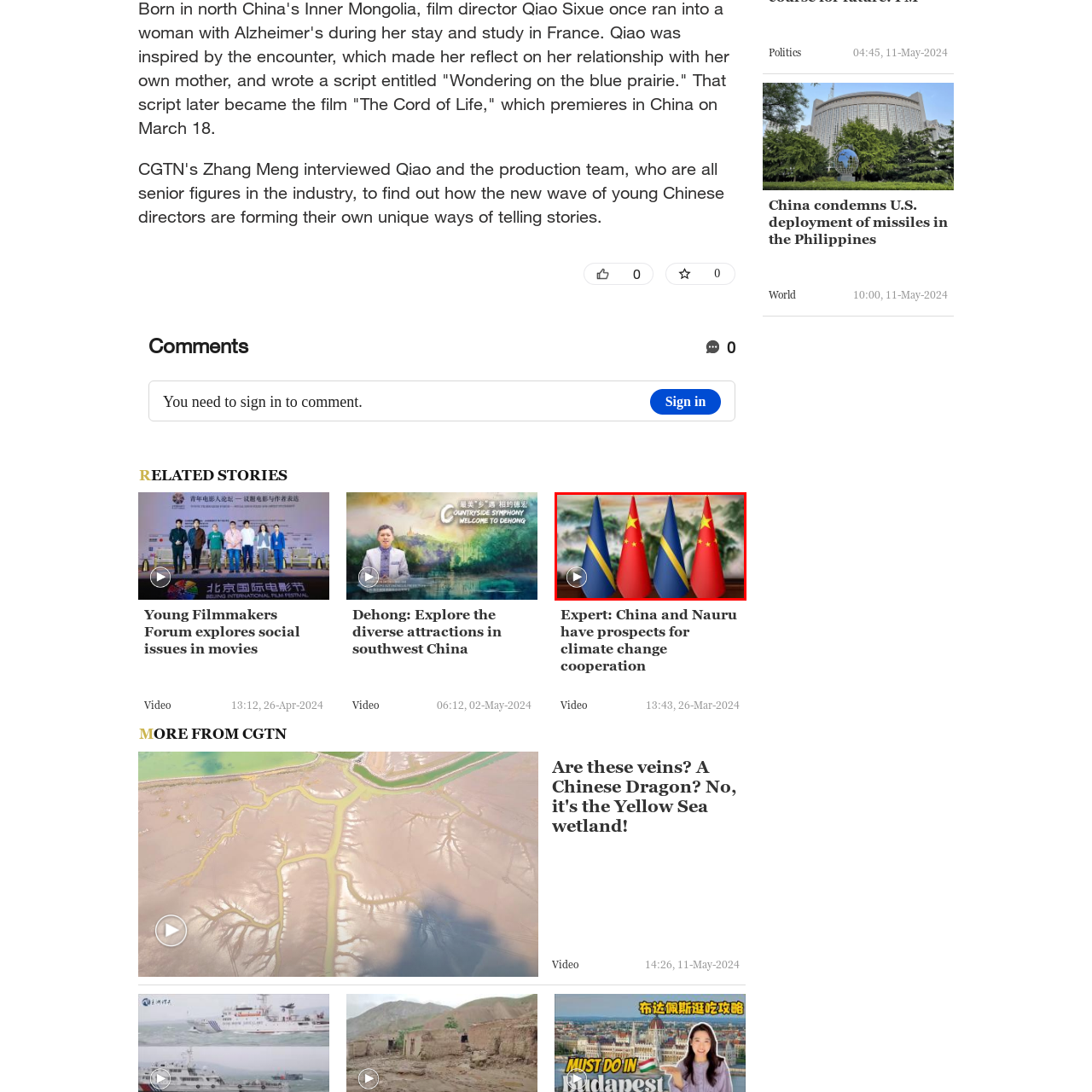How many flags are displayed in the image?
Pay attention to the image outlined by the red bounding box and provide a thorough explanation in your answer, using clues from the image.

The caption explicitly states that the image features three flags prominently displayed in a formal setting, with the two outer flags representing China and the central flag representing Nauru.